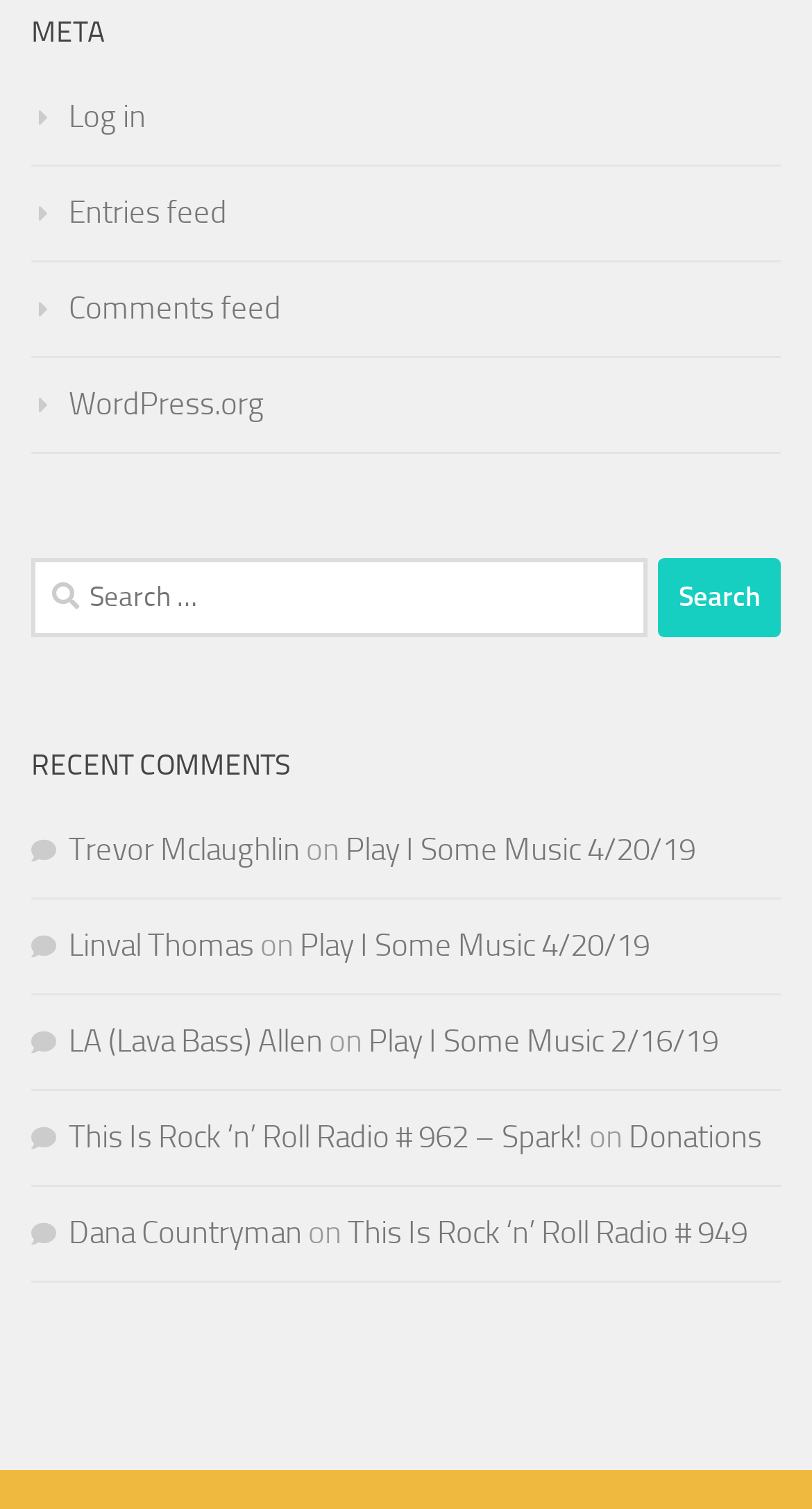Locate the bounding box of the UI element based on this description: "Pyth Network Retrospective Airdrop". Provide four float numbers between 0 and 1 as [left, top, right, bottom].

None